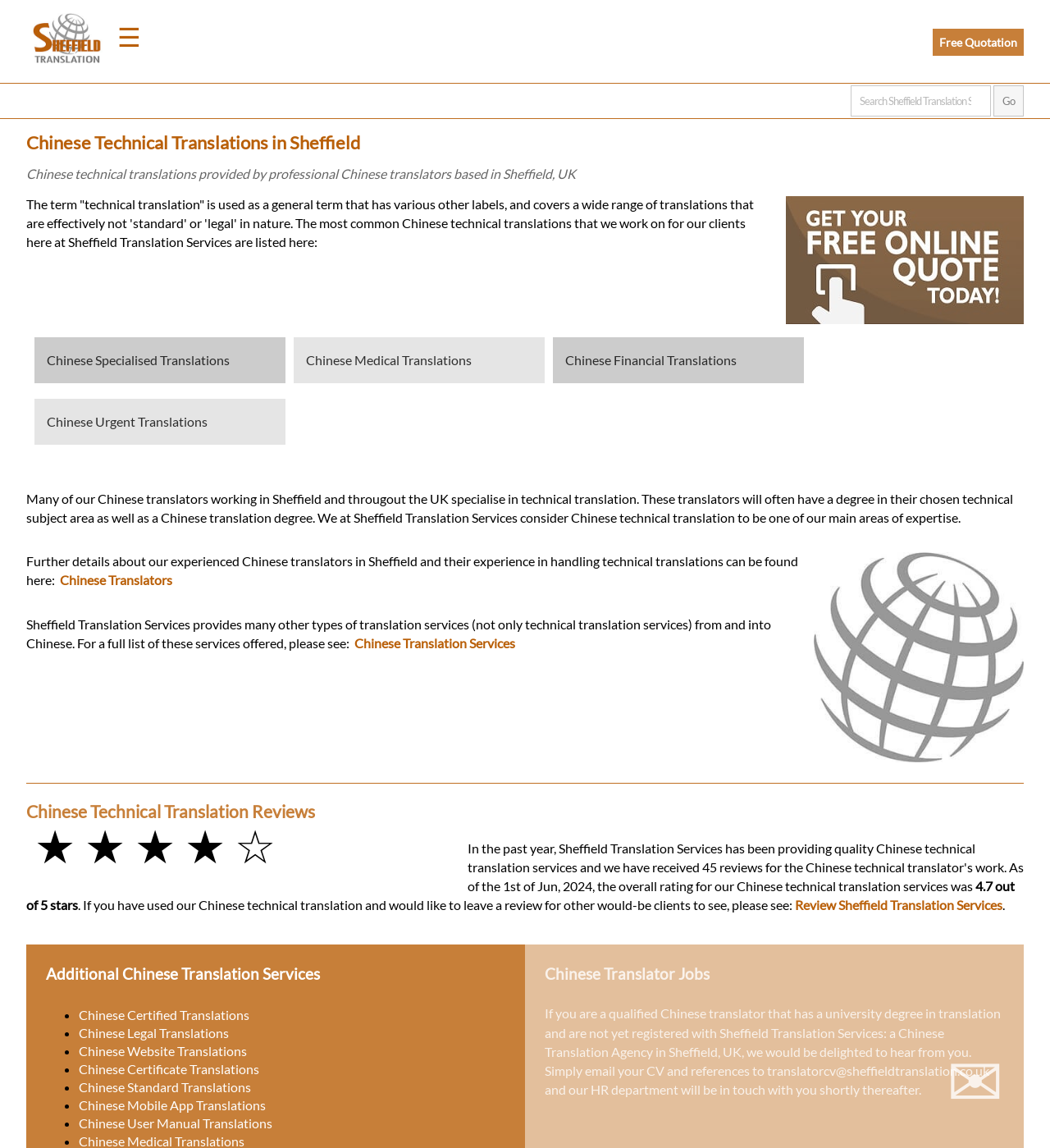Can you find and provide the main heading text of this webpage?

Chinese Technical Translations in Sheffield